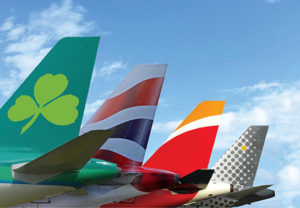Provide a comprehensive description of the image.

The image showcases a striking lineup of aircraft tails against a clear blue sky, representing various airlines. Prominently featured is the green tail of Aer Lingus adorned with a distinctive shamrock emblem, symbolizing its Irish heritage. Next in line, the red, white, and blue striped tail of British Airways highlights its iconic livery. Following that is the bright orange and yellow tail of Iberia, representative of Spain's national airline. The final tail towards the right showcases a modern spotted design, characteristic of Vueling, a low-cost airline based in Spain. This visual ensemble not only emphasizes the diversity of European aviation but also illustrates the connections and collaborations within the International Airlines Group (IAG), a parent company for several of these airlines, which has recently reported positive performance driven by increased demand for travel.